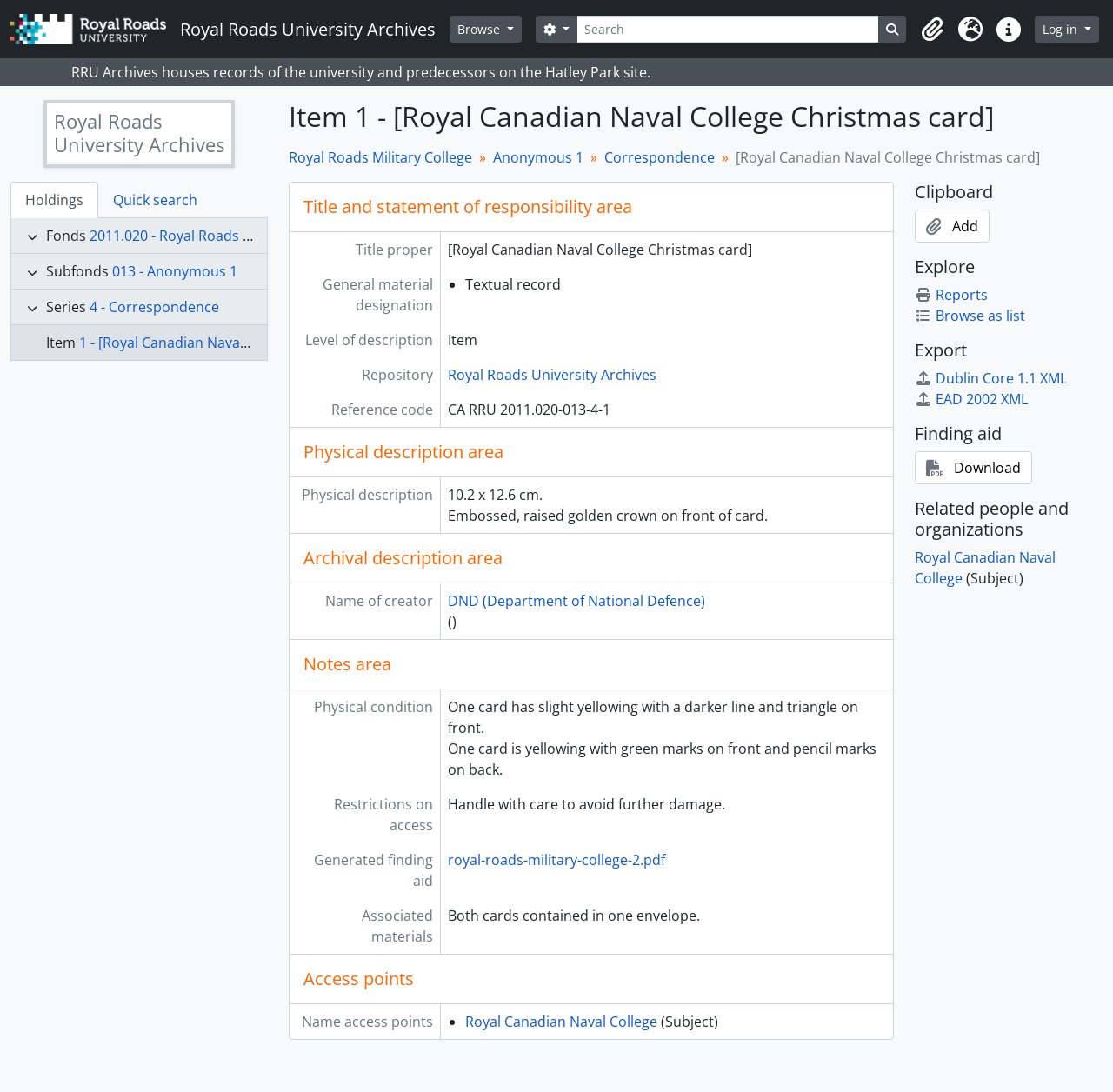Determine the title of the webpage and give its text content.

Item 1 - [Royal Canadian Naval College Christmas card]